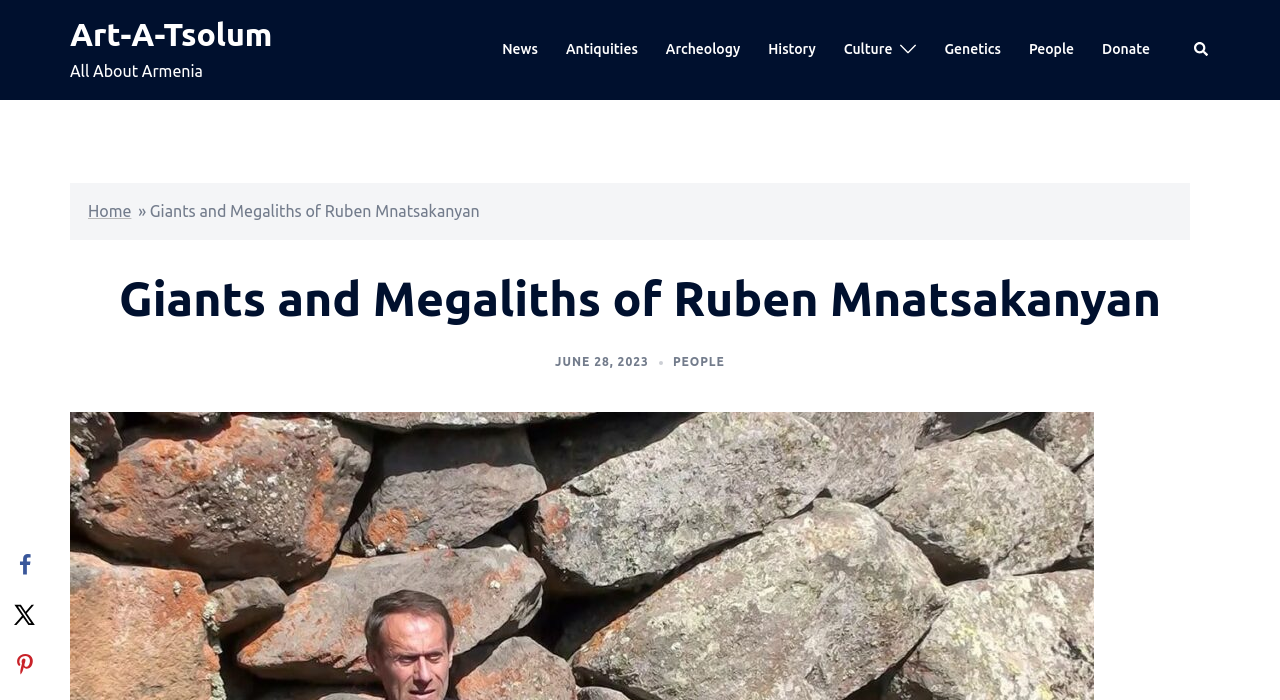Locate the bounding box coordinates of the element to click to perform the following action: 'read about Antiquities'. The coordinates should be given as four float values between 0 and 1, in the form of [left, top, right, bottom].

[0.442, 0.055, 0.498, 0.088]